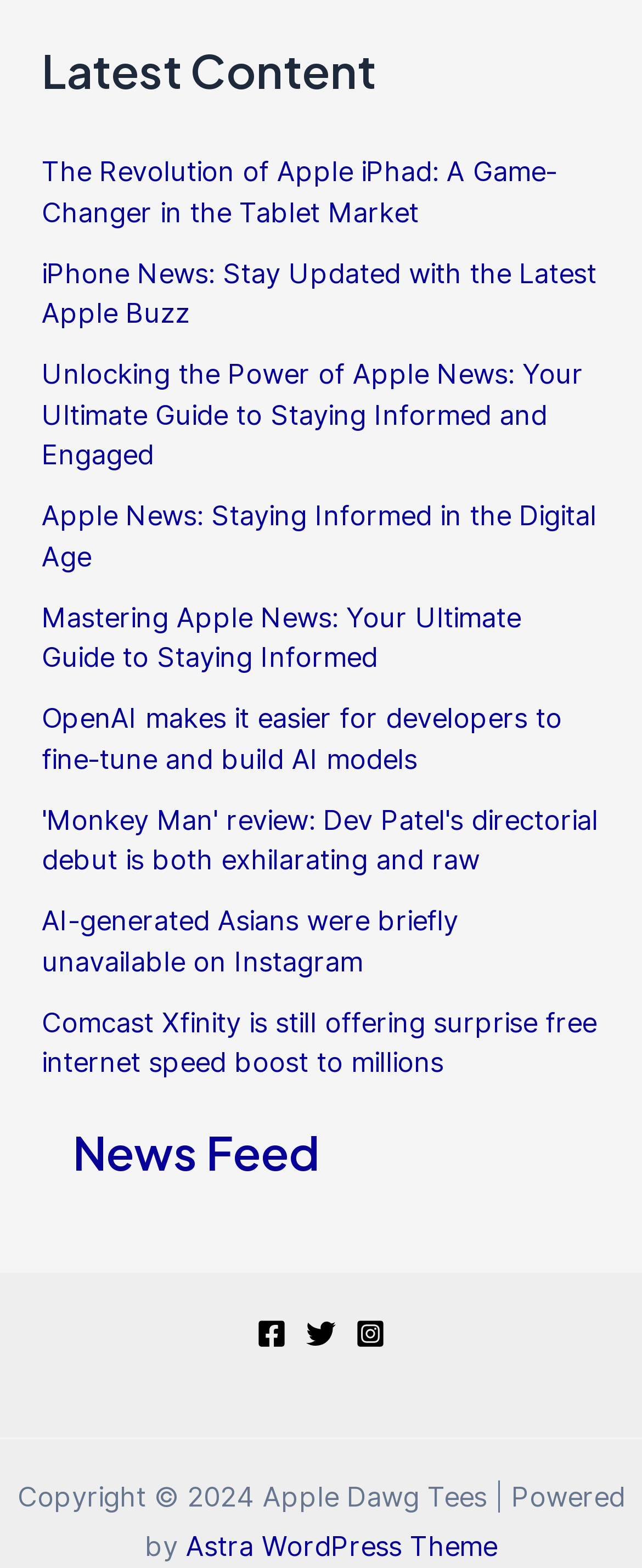How many social media links are present?
Using the visual information, reply with a single word or short phrase.

3